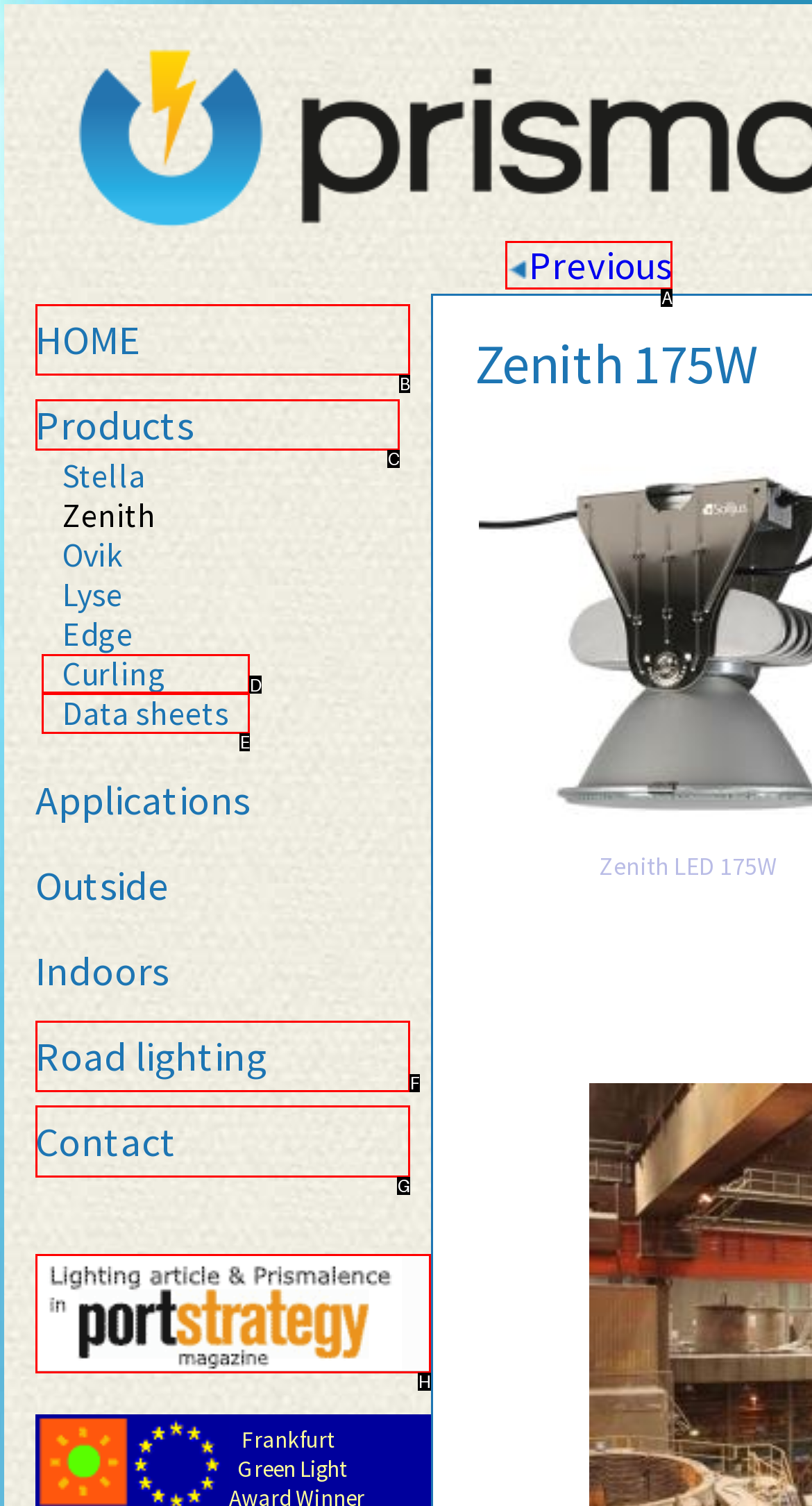Pick the HTML element that should be clicked to execute the task: Go to previous page
Respond with the letter corresponding to the correct choice.

A